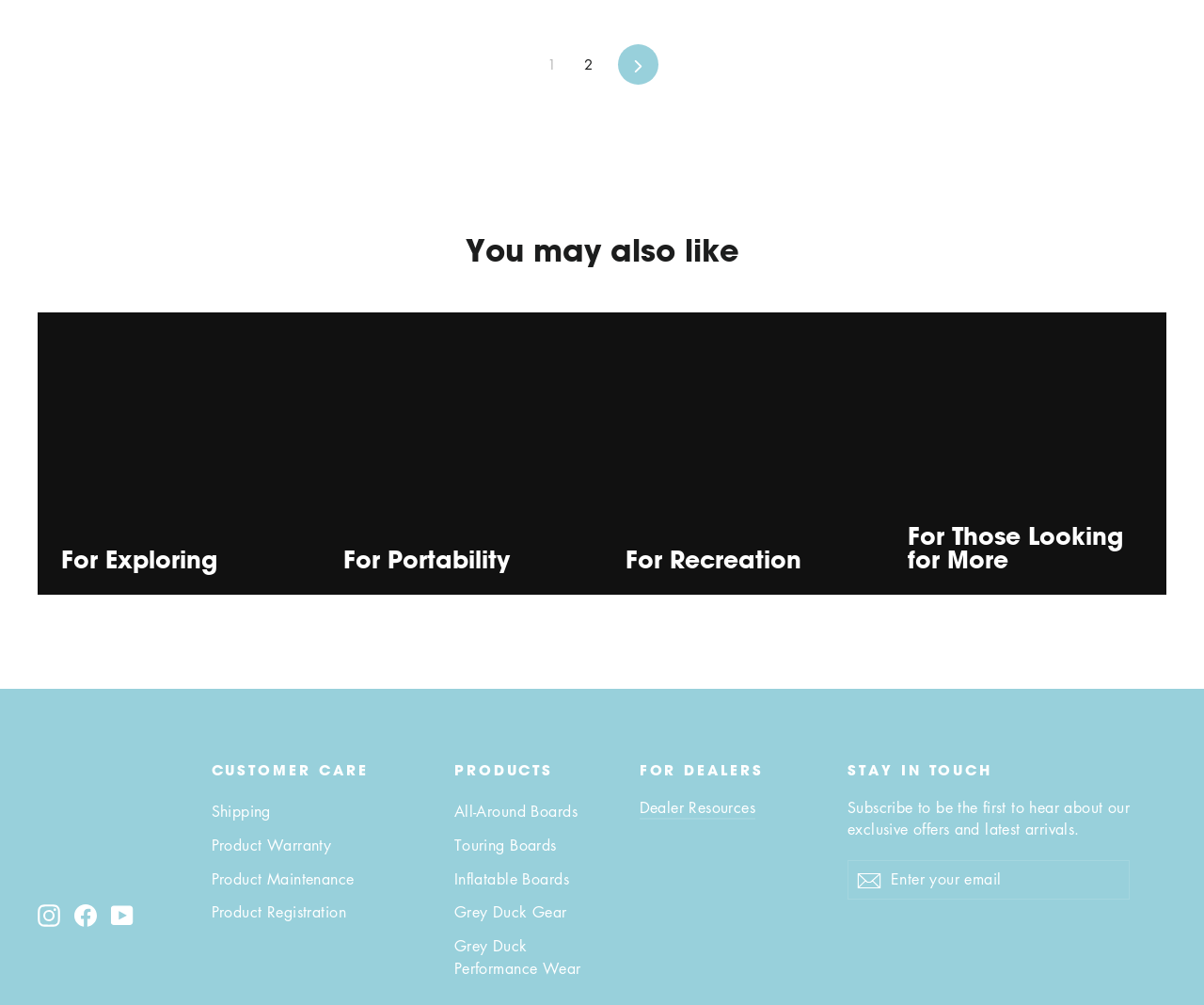Locate the UI element described by DONATE and provide its bounding box coordinates. Use the format (top-left x, top-left y, bottom-right x, bottom-right y) with all values as floating point numbers between 0 and 1.

None